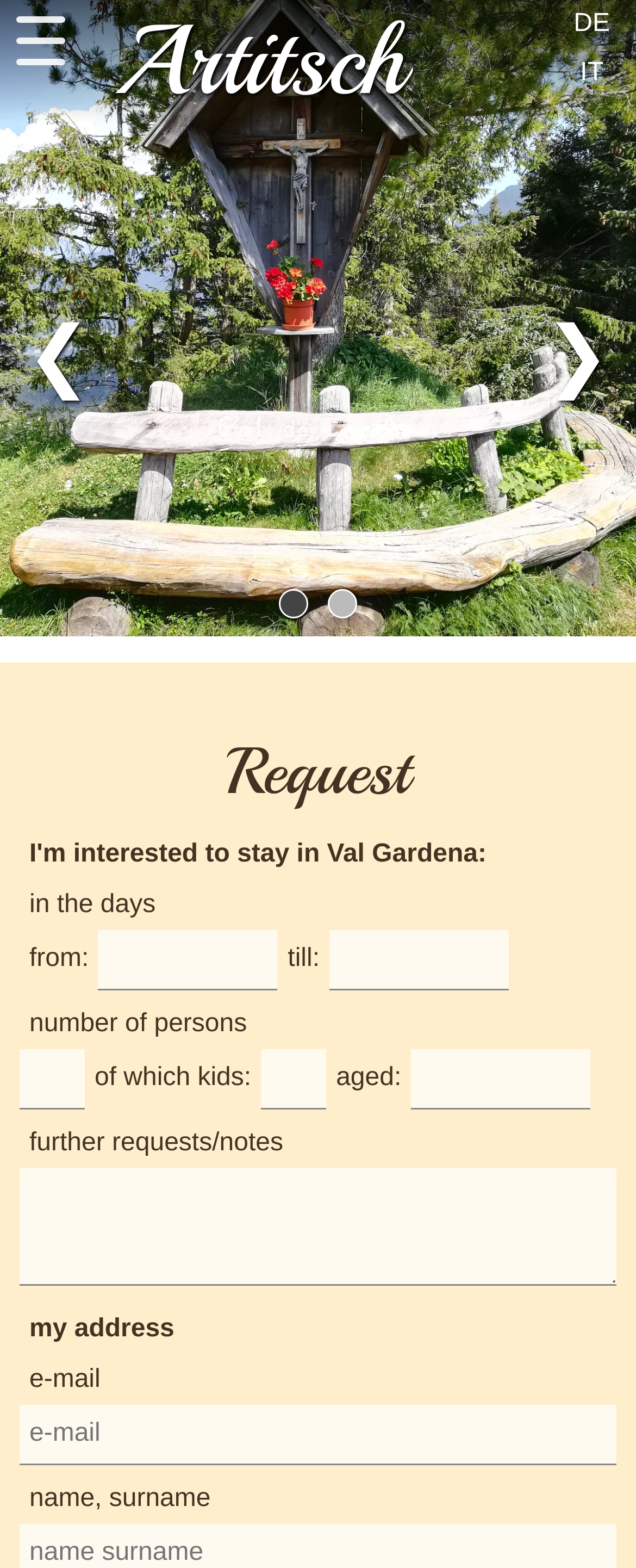Determine the bounding box coordinates of the clickable element necessary to fulfill the instruction: "select the DE language". Provide the coordinates as four float numbers within the 0 to 1 range, i.e., [left, top, right, bottom].

[0.861, 0.0, 1.0, 0.031]